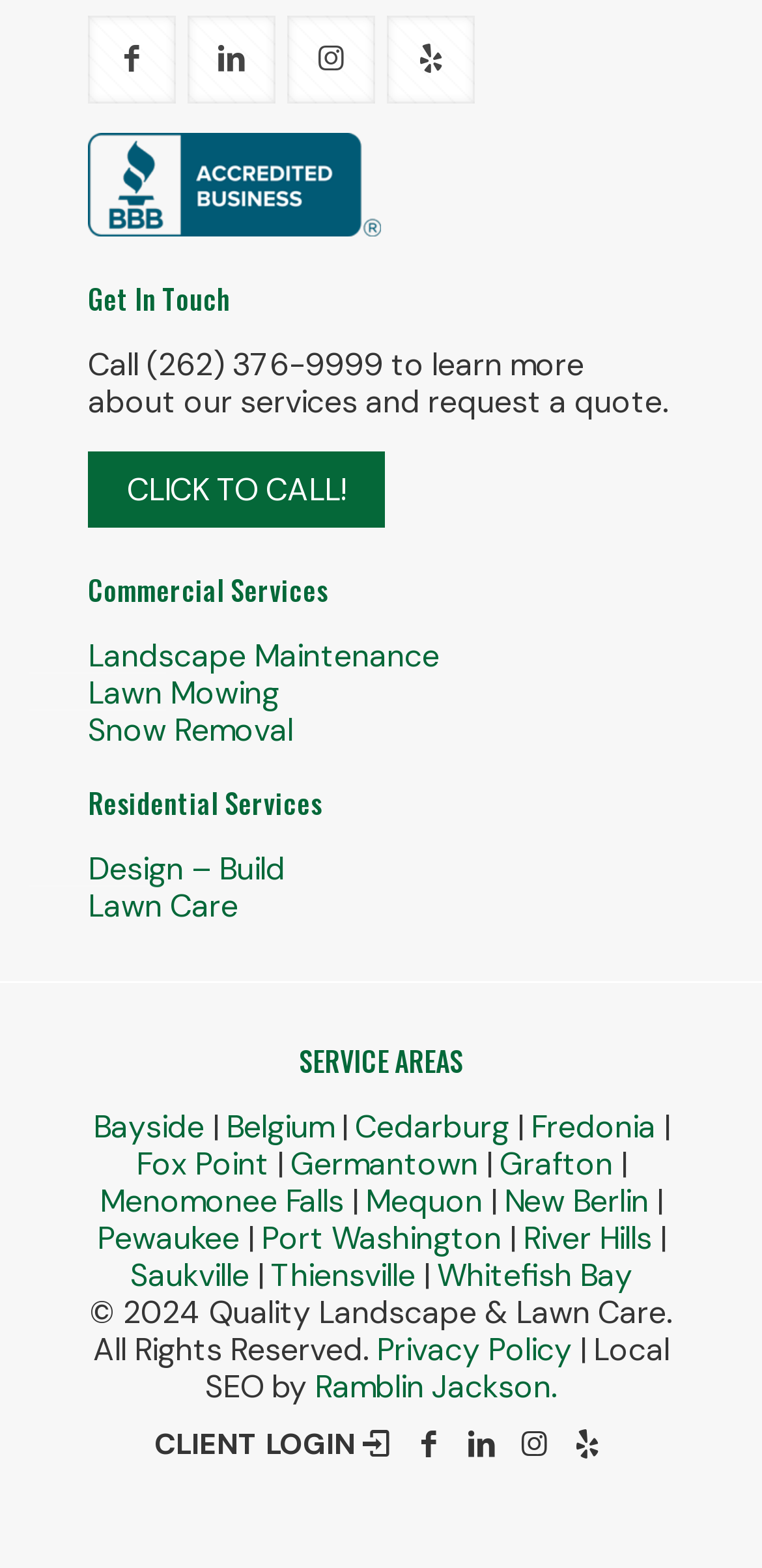Please respond to the question using a single word or phrase:
What is the company's copyright year?

2024